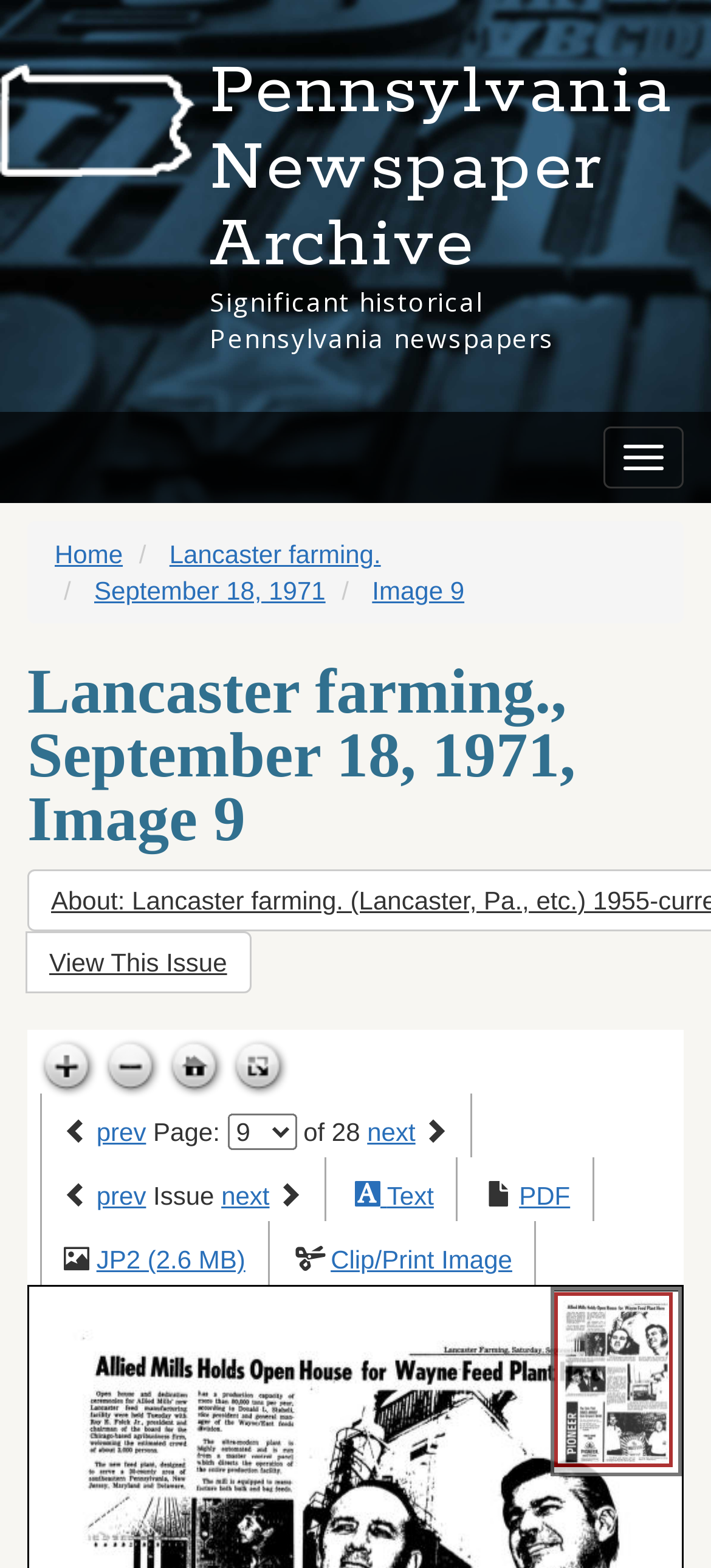Identify the bounding box coordinates for the element you need to click to achieve the following task: "View This Issue". The coordinates must be four float values ranging from 0 to 1, formatted as [left, top, right, bottom].

[0.036, 0.594, 0.353, 0.633]